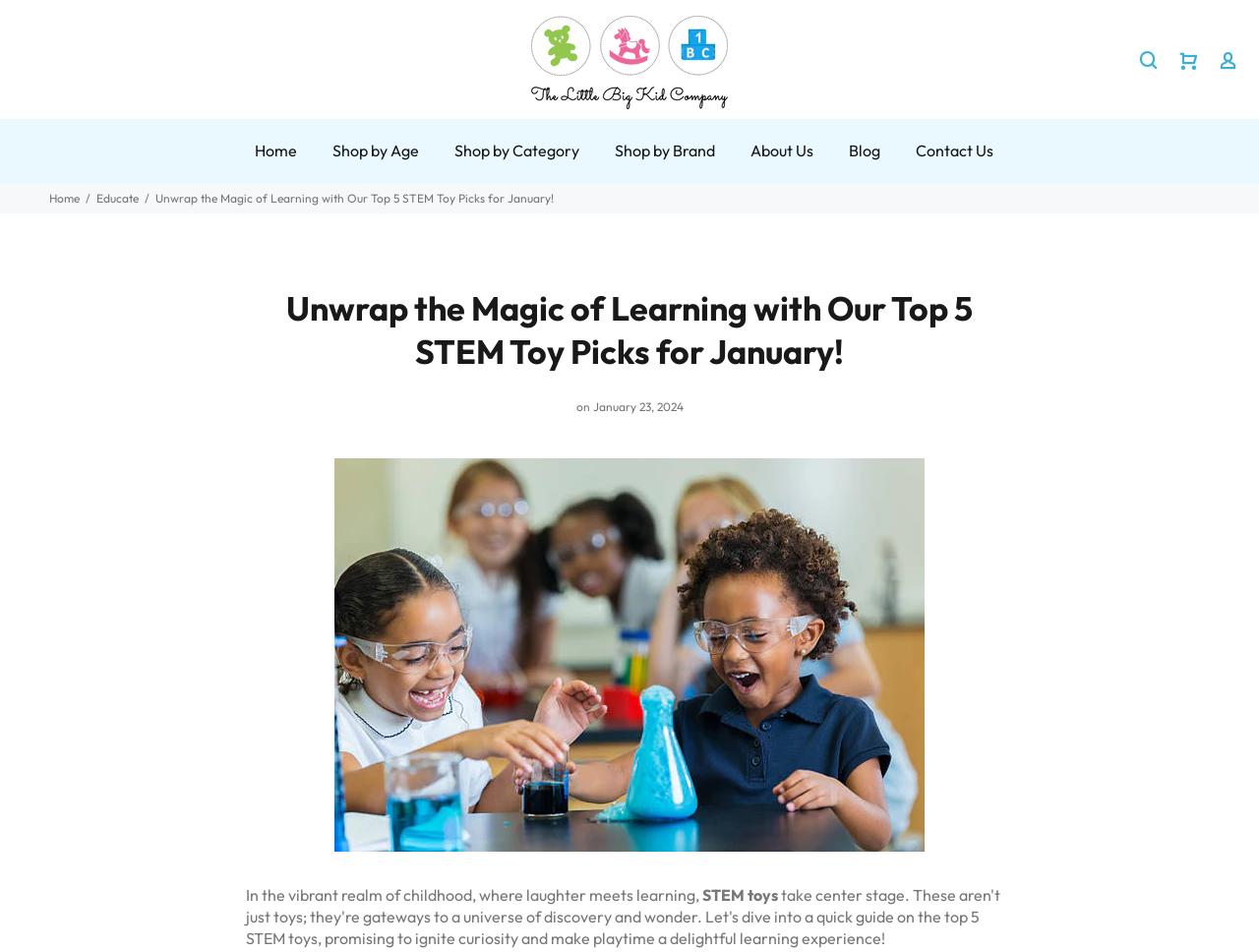Can you extract the headline from the webpage for me?

Unwrap the Magic of Learning with Our Top 5 STEM Toy Picks for January!